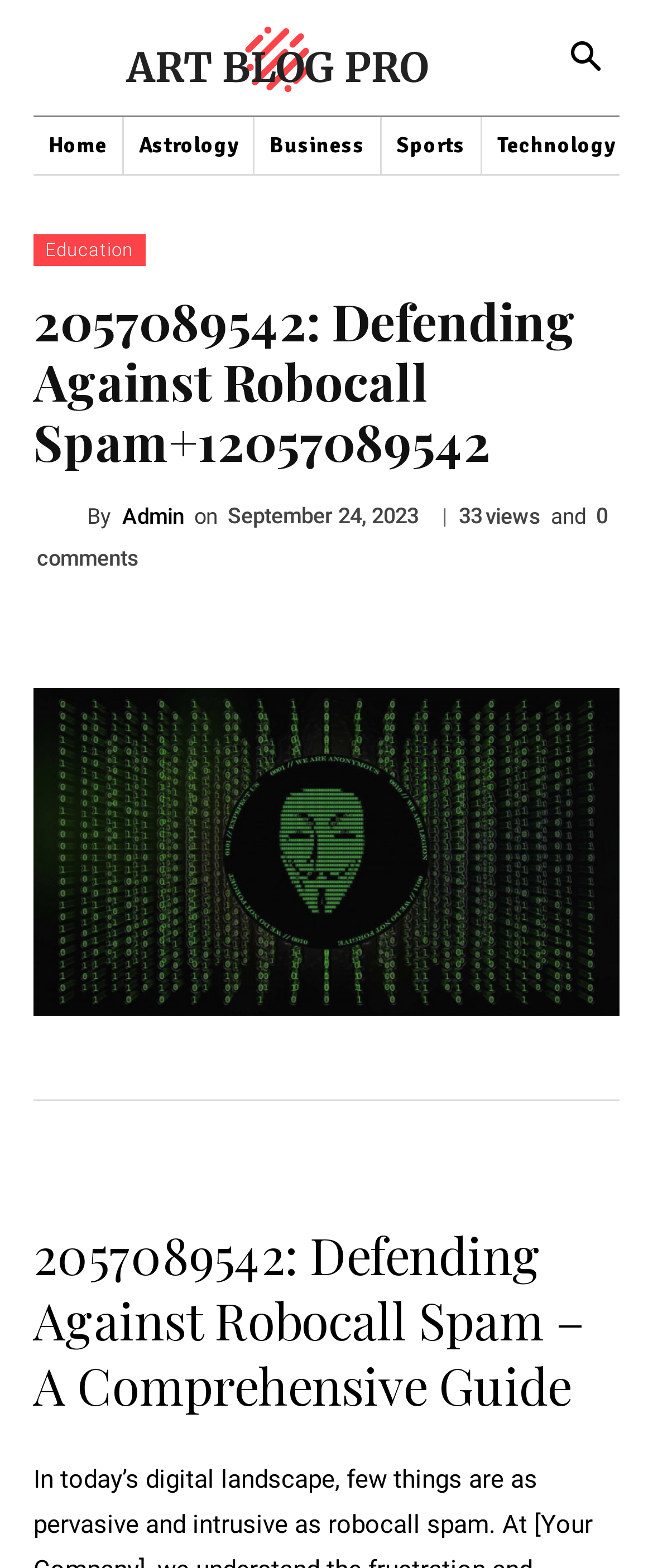What is the date the article was published?
Based on the image content, provide your answer in one word or a short phrase.

September 24, 2023